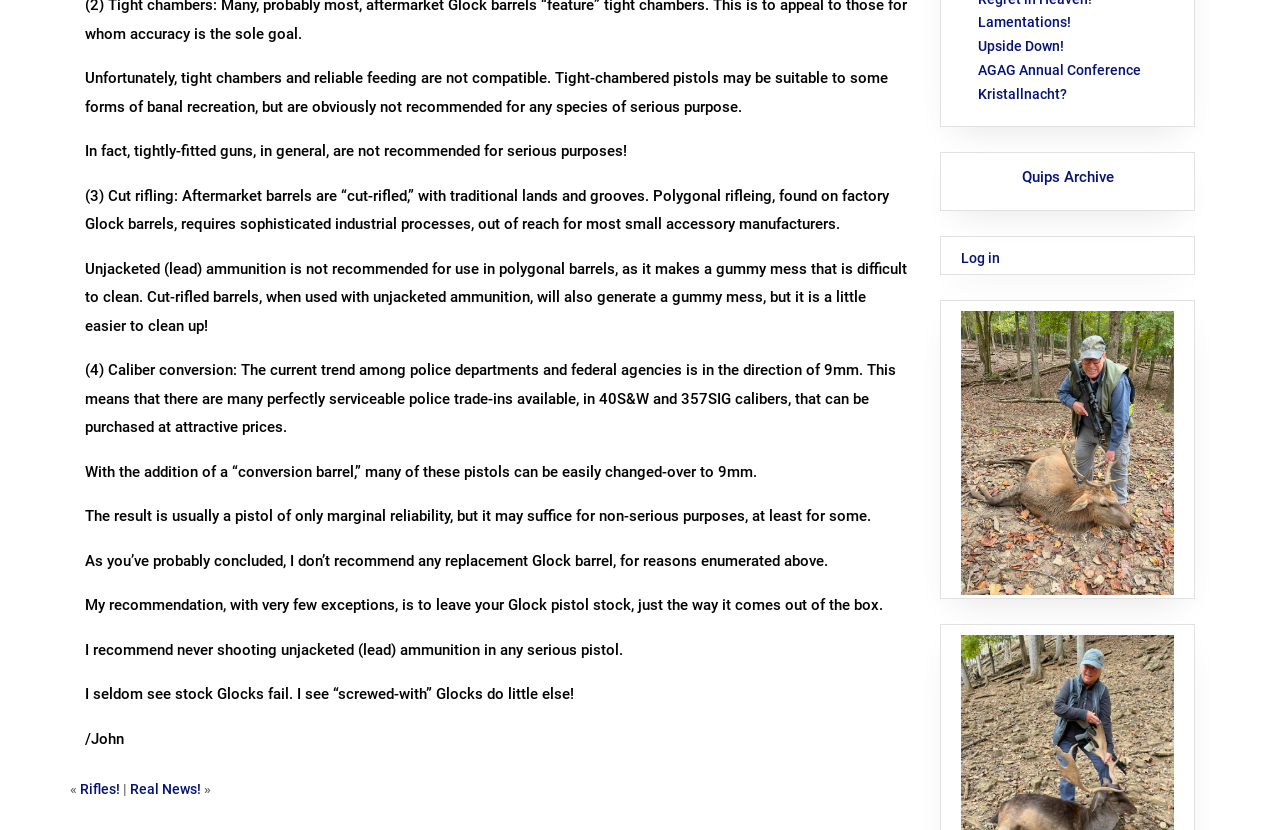Locate the UI element described by Kristallnacht? in the provided webpage screenshot. Return the bounding box coordinates in the format (top-left x, top-left y, bottom-right x, bottom-right y), ensuring all values are between 0 and 1.

[0.763, 0.103, 0.834, 0.123]